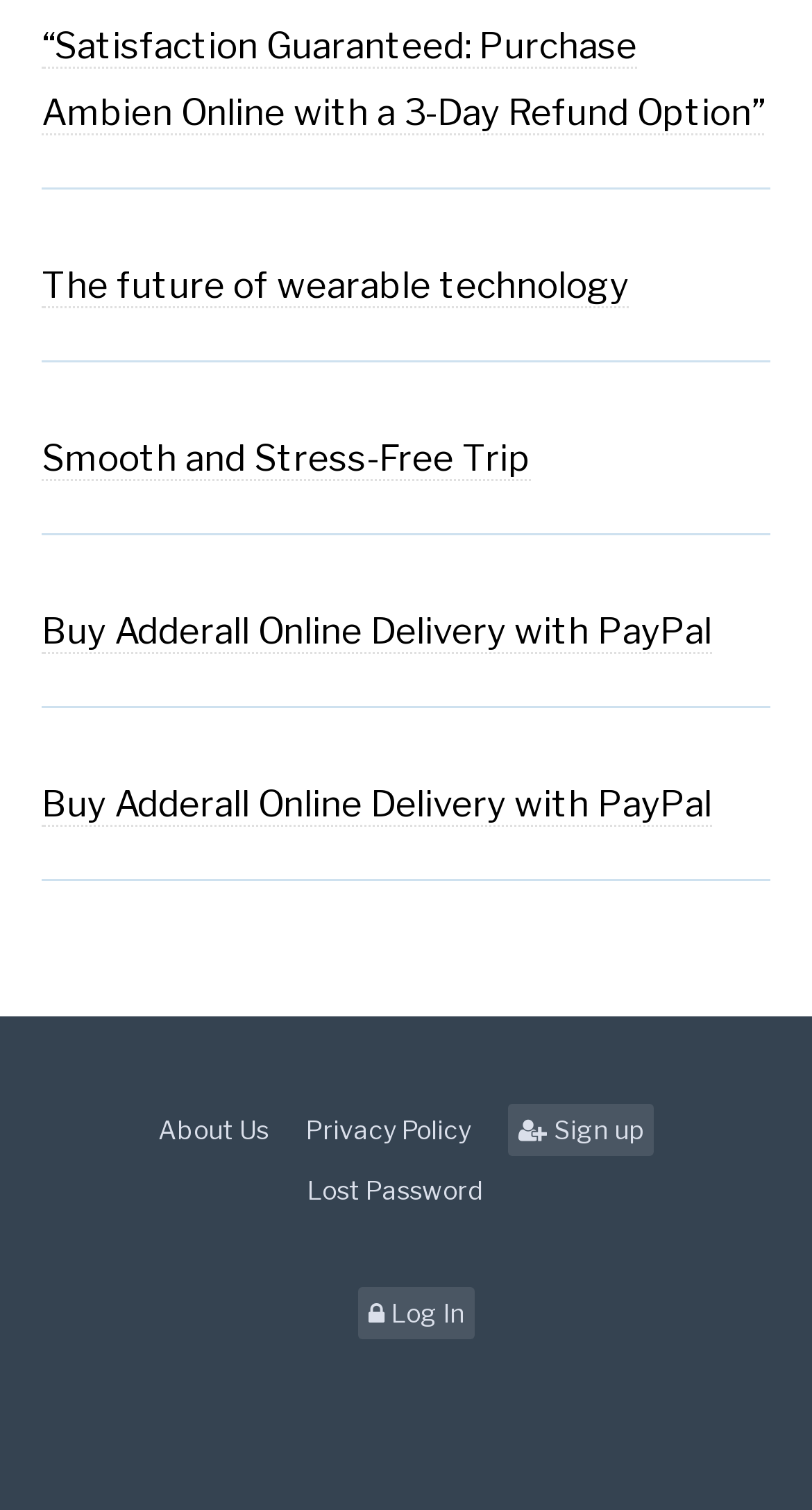Highlight the bounding box coordinates of the element you need to click to perform the following instruction: "Click on 'About Us'."

[0.195, 0.731, 0.356, 0.766]